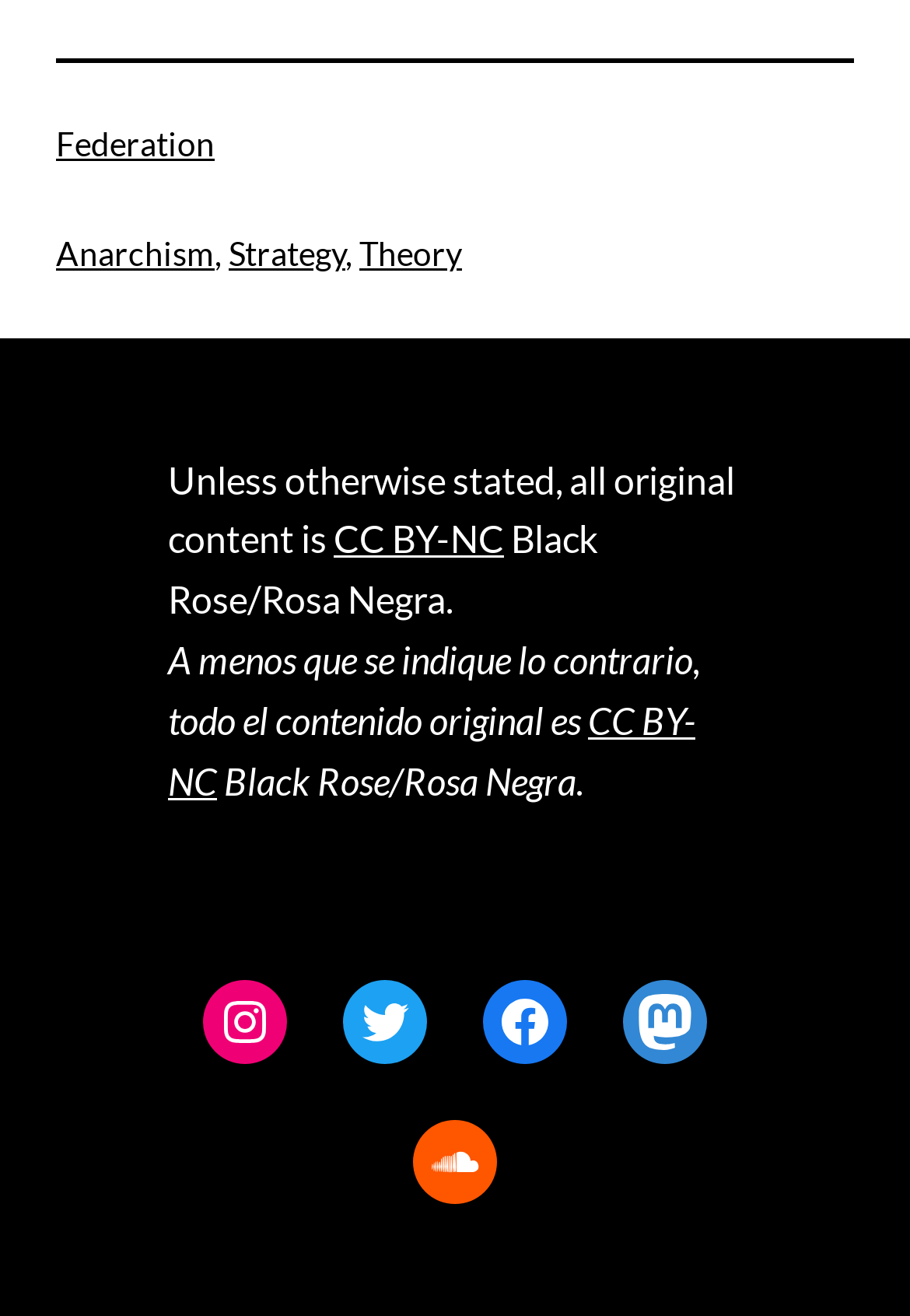Please identify the bounding box coordinates of where to click in order to follow the instruction: "Go to Soundcloud".

[0.454, 0.851, 0.546, 0.914]